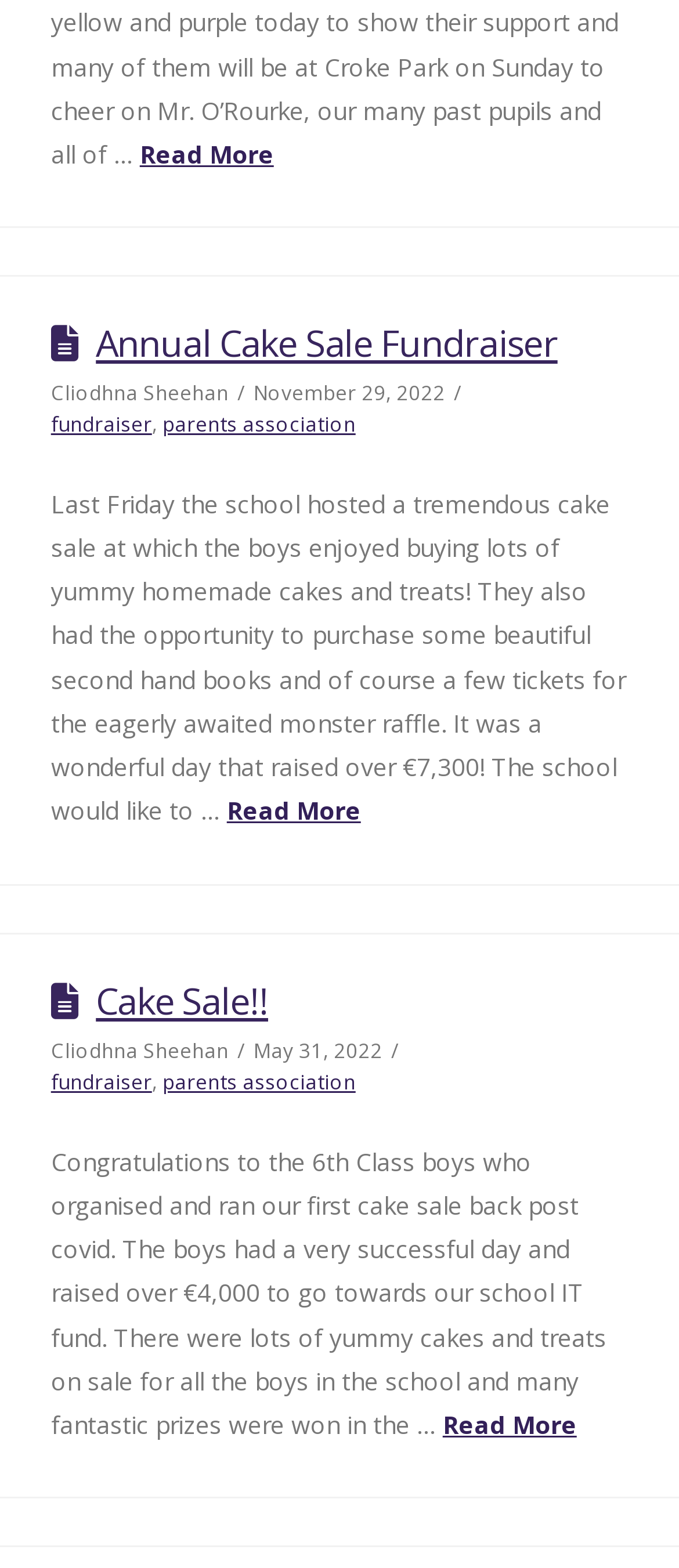What is the date of the second article?
Answer with a single word or short phrase according to what you see in the image.

May 31, 2022